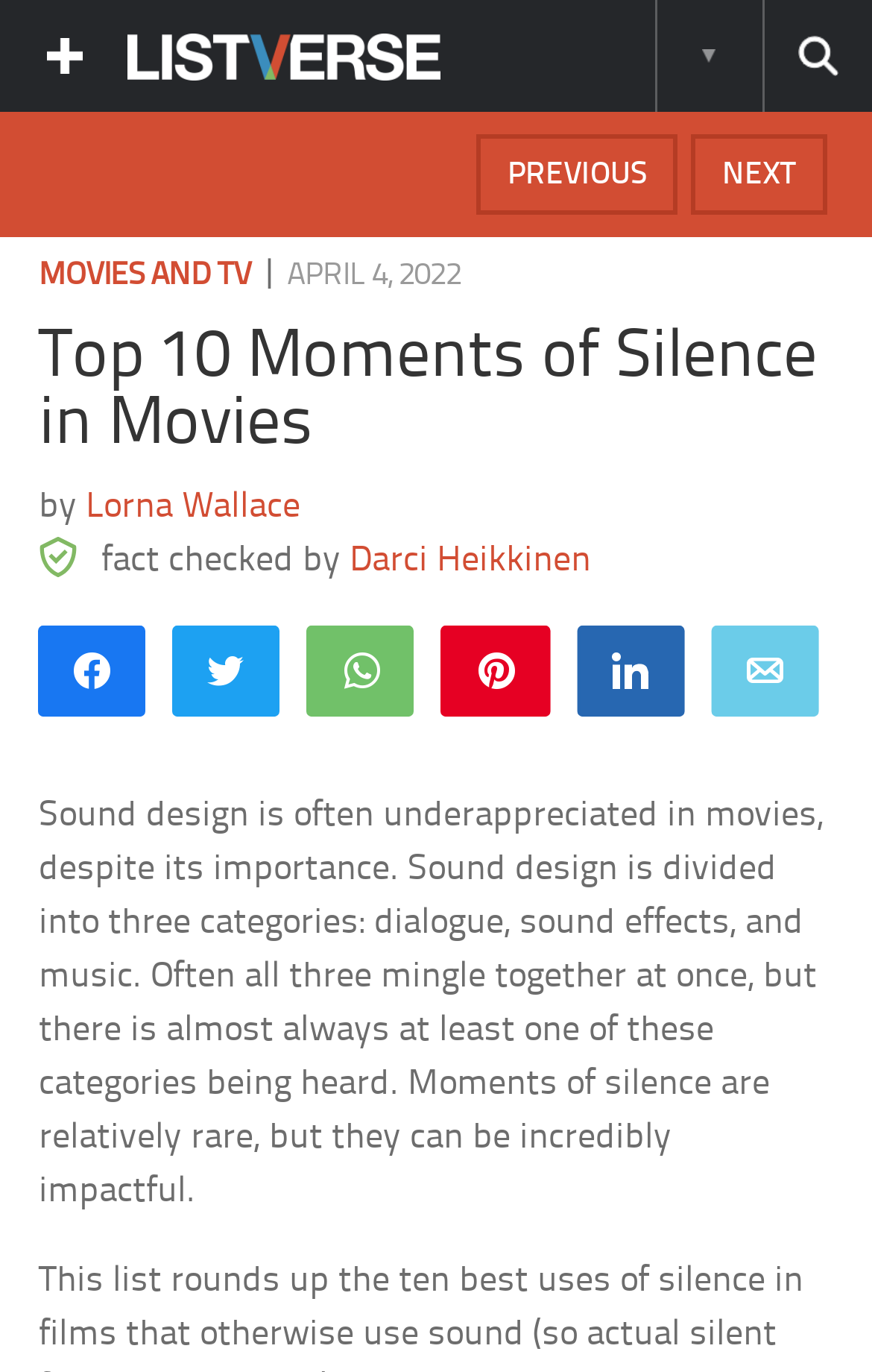Please identify the webpage's heading and generate its text content.

Top 10 Moments of Silence in Movies